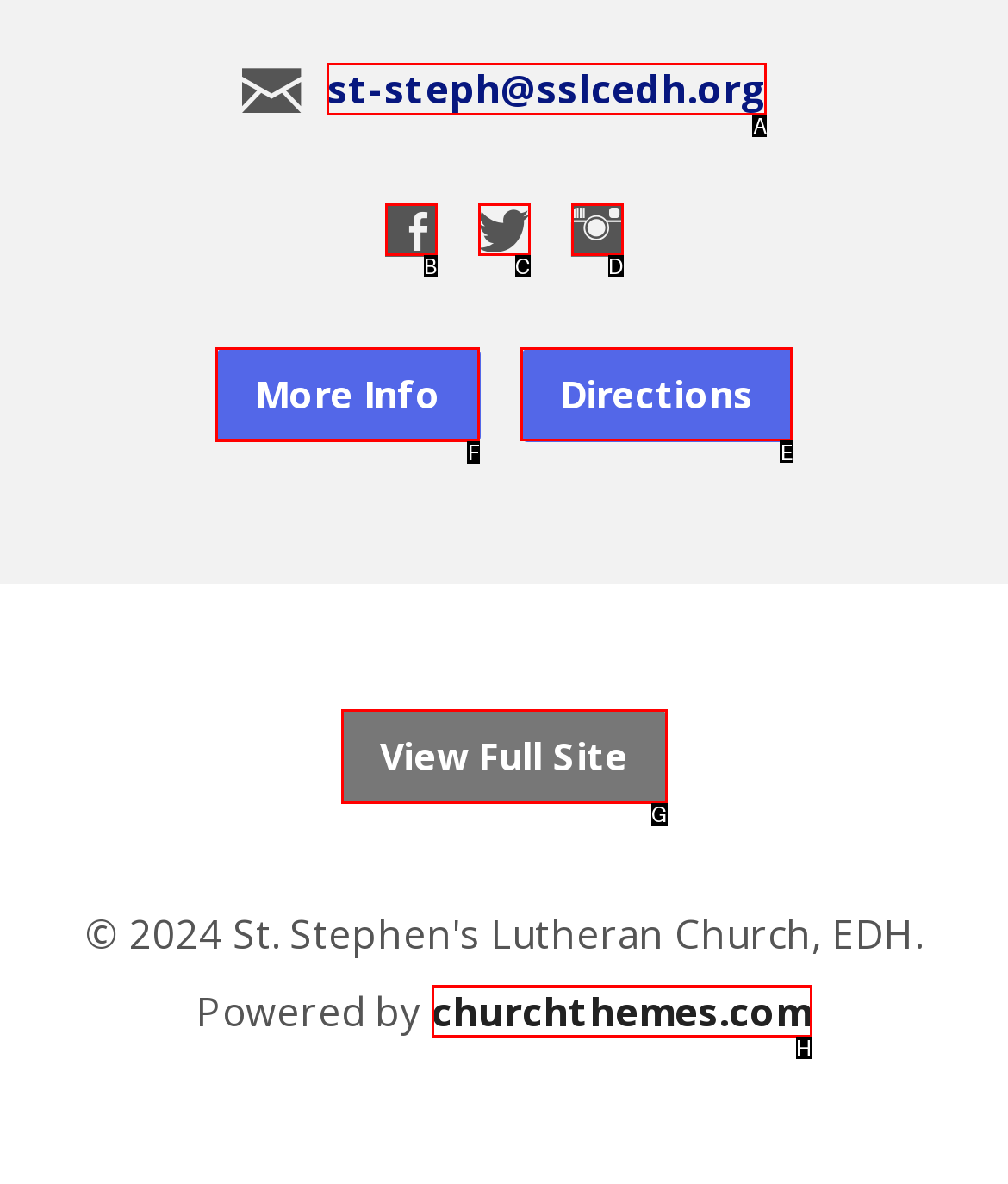Tell me which one HTML element I should click to complete this task: Explore Auditions Answer with the option's letter from the given choices directly.

None